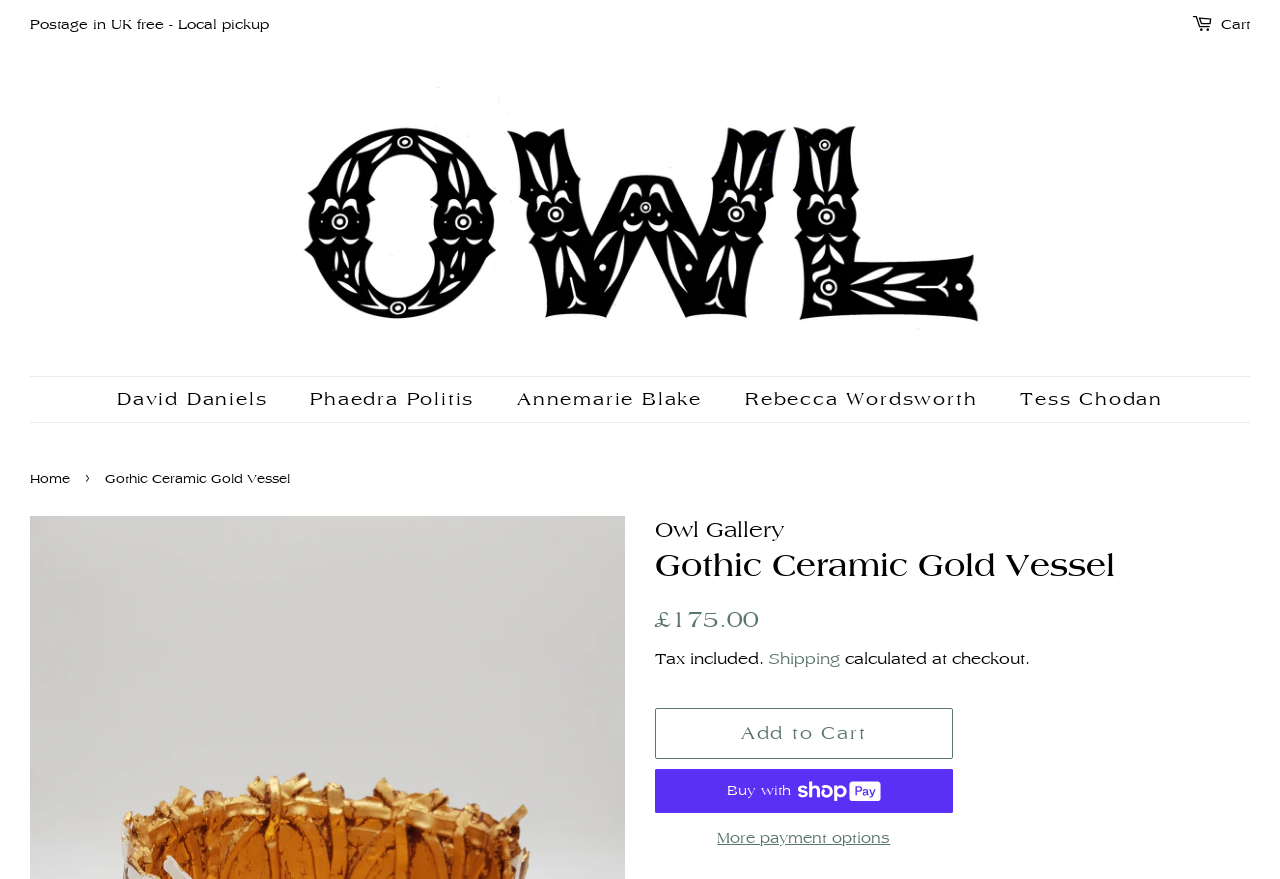Specify the bounding box coordinates of the area to click in order to execute this command: 'Click the 'Cart' link'. The coordinates should consist of four float numbers ranging from 0 to 1, and should be formatted as [left, top, right, bottom].

[0.954, 0.015, 0.977, 0.042]